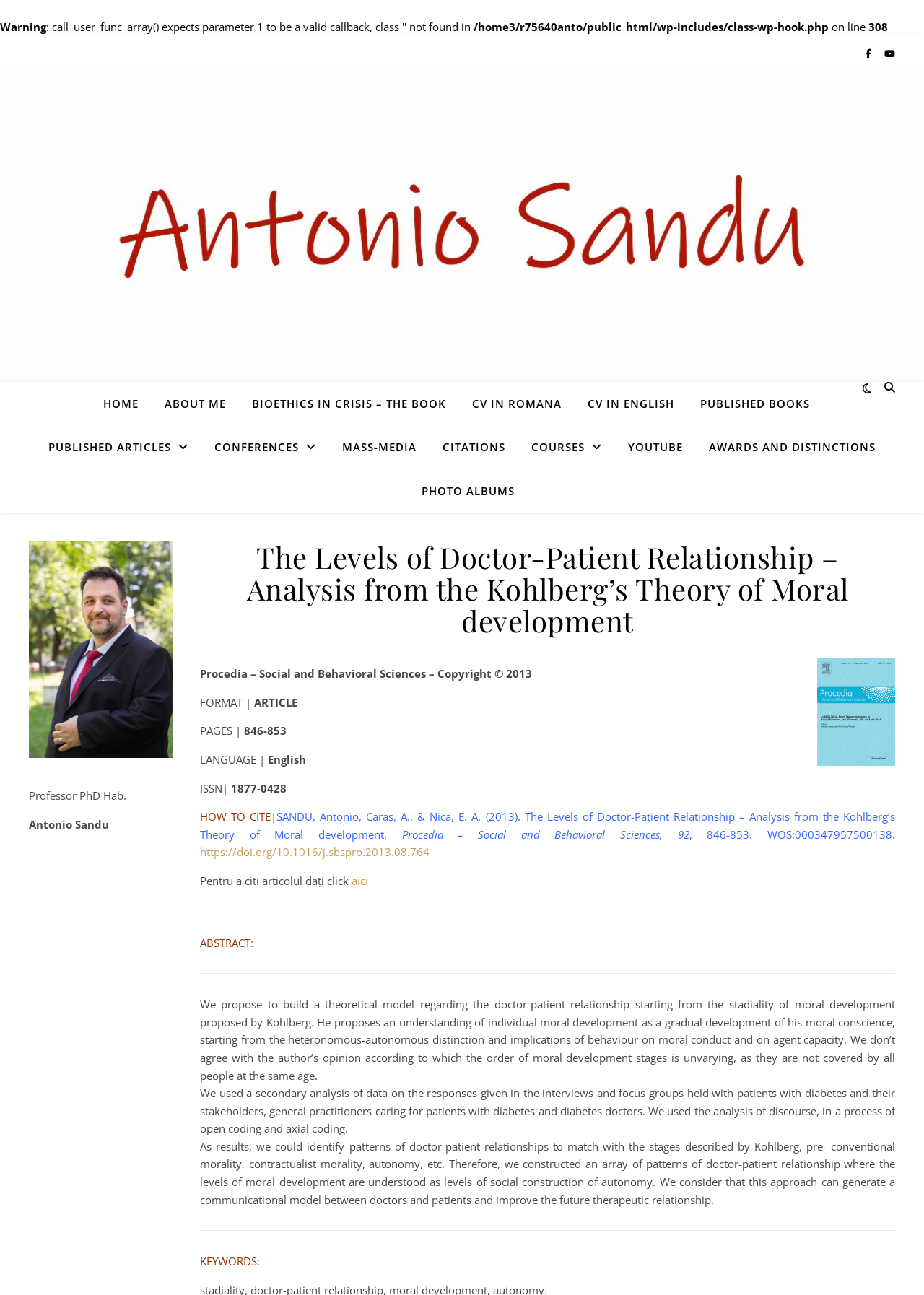Please find the bounding box coordinates of the element that you should click to achieve the following instruction: "Click the link to the DOI". The coordinates should be presented as four float numbers between 0 and 1: [left, top, right, bottom].

[0.216, 0.652, 0.465, 0.664]